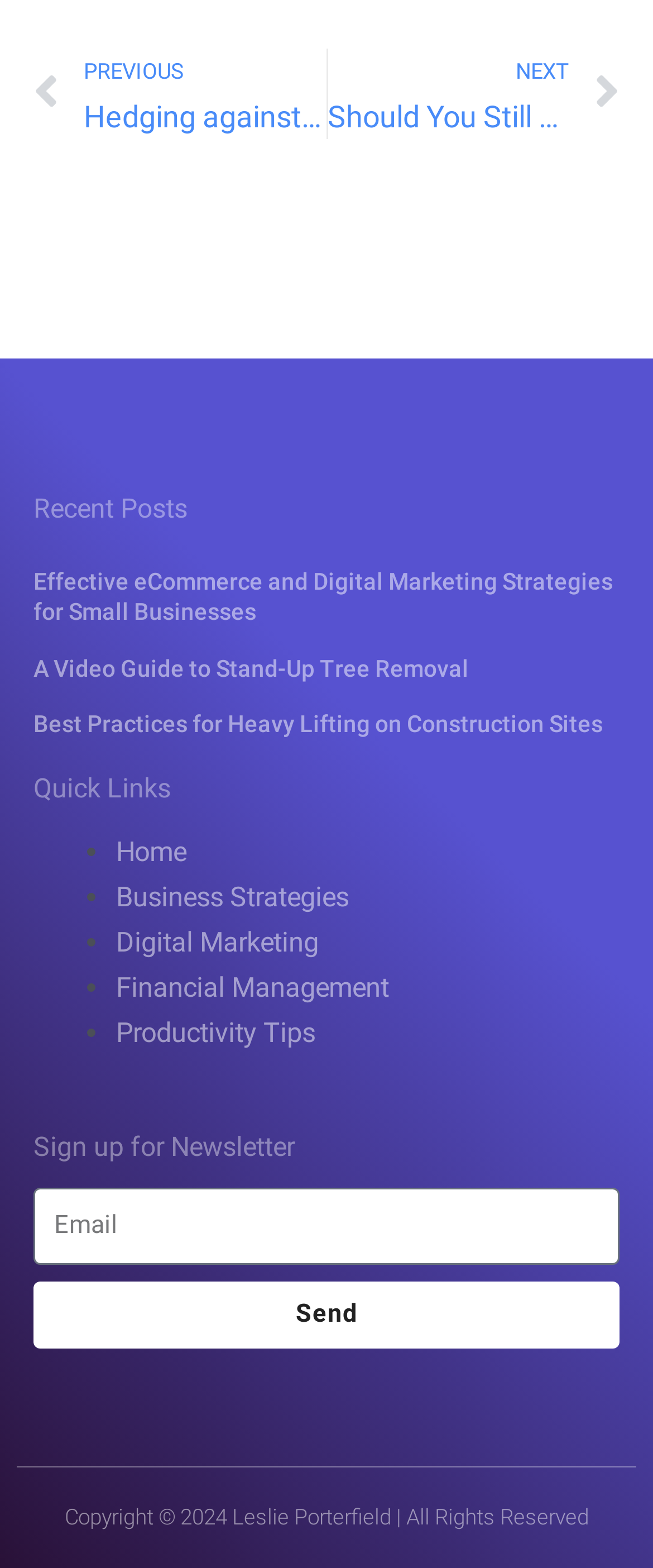Give a one-word or one-phrase response to the question:
What is the category of the 'Effective eCommerce and Digital Marketing Strategies for Small Businesses' article?

Digital Marketing